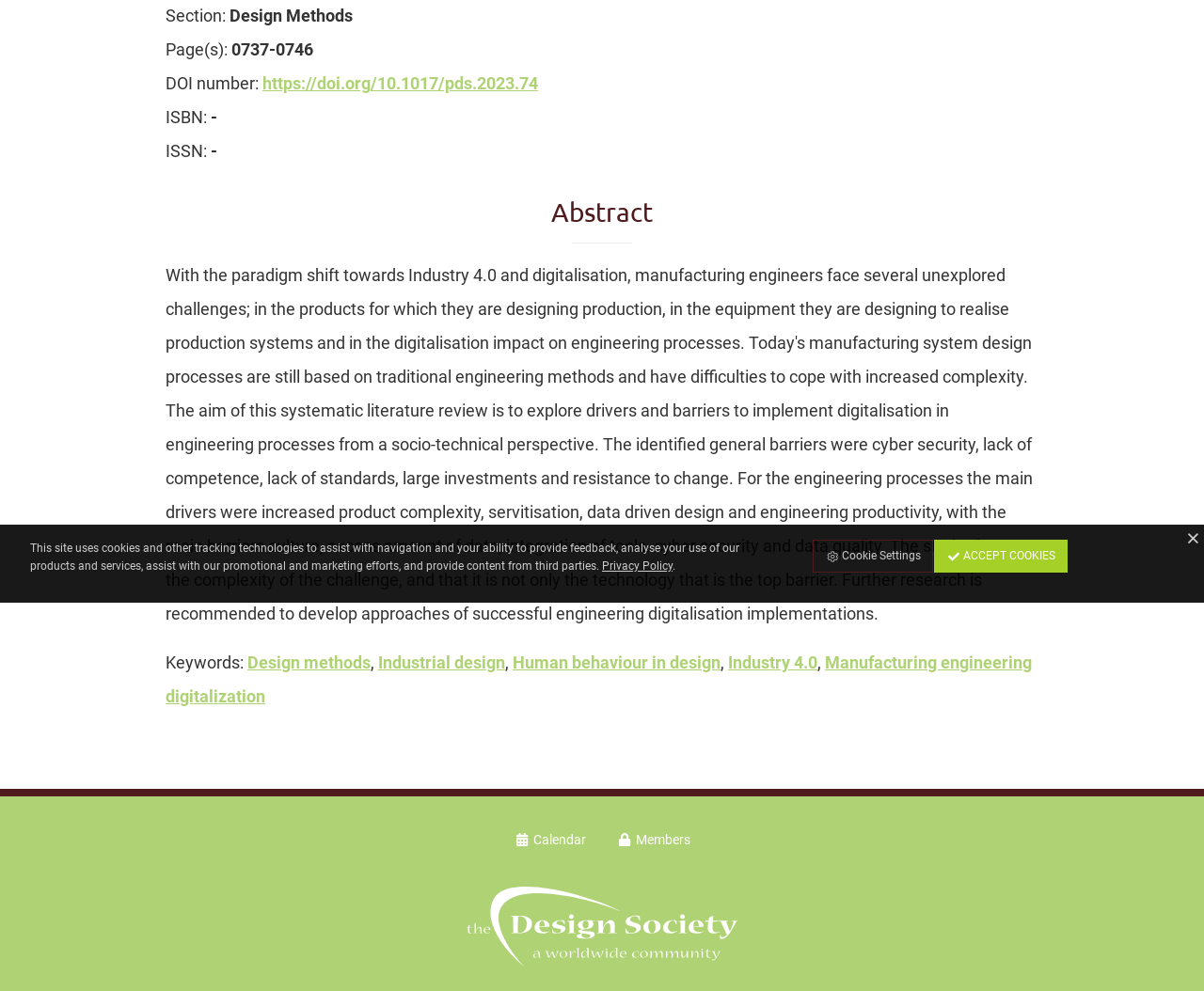Determine the bounding box of the UI element mentioned here: "Calendar". The coordinates must be in the format [left, top, right, bottom] with values ranging from 0 to 1.

[0.414, 0.83, 0.499, 0.864]